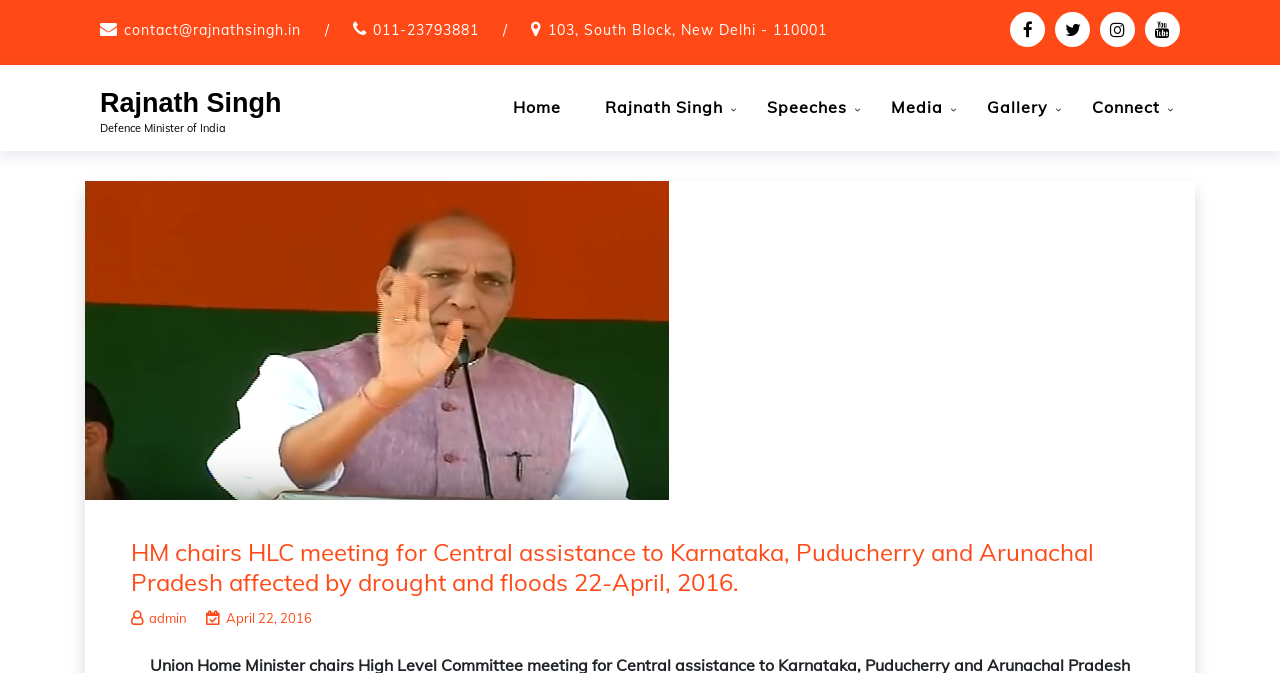Find the bounding box coordinates of the element to click in order to complete the given instruction: "Contact Rajnath Singh."

[0.097, 0.031, 0.235, 0.058]